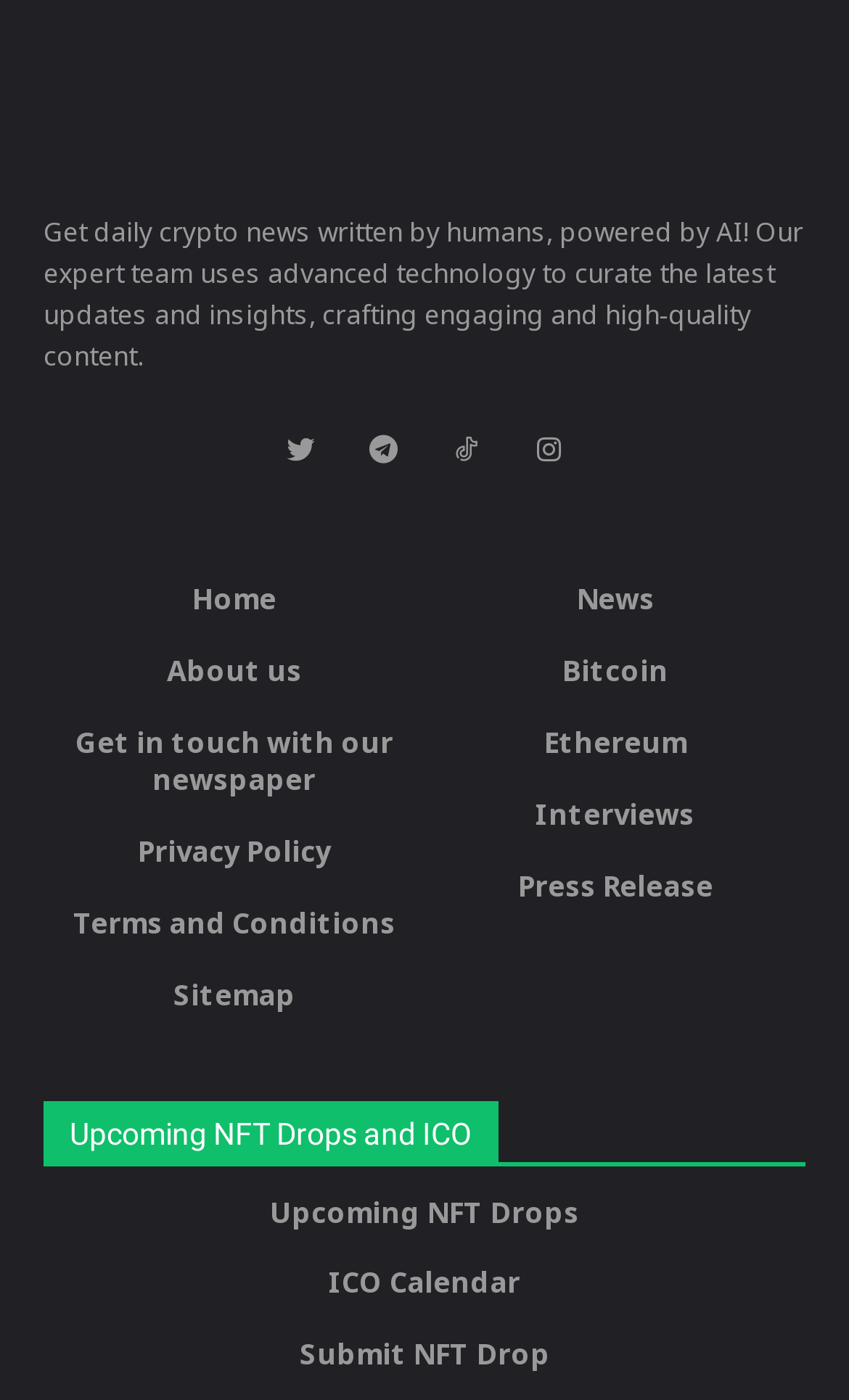What is the purpose of the 'Submit NFT Drop' link?
Provide a thorough and detailed answer to the question.

Based on the context of the 'Upcoming NFT Drops and ICO' section, it is likely that the 'Submit NFT Drop' link is intended for users to submit their own NFT drops to be featured on the website.